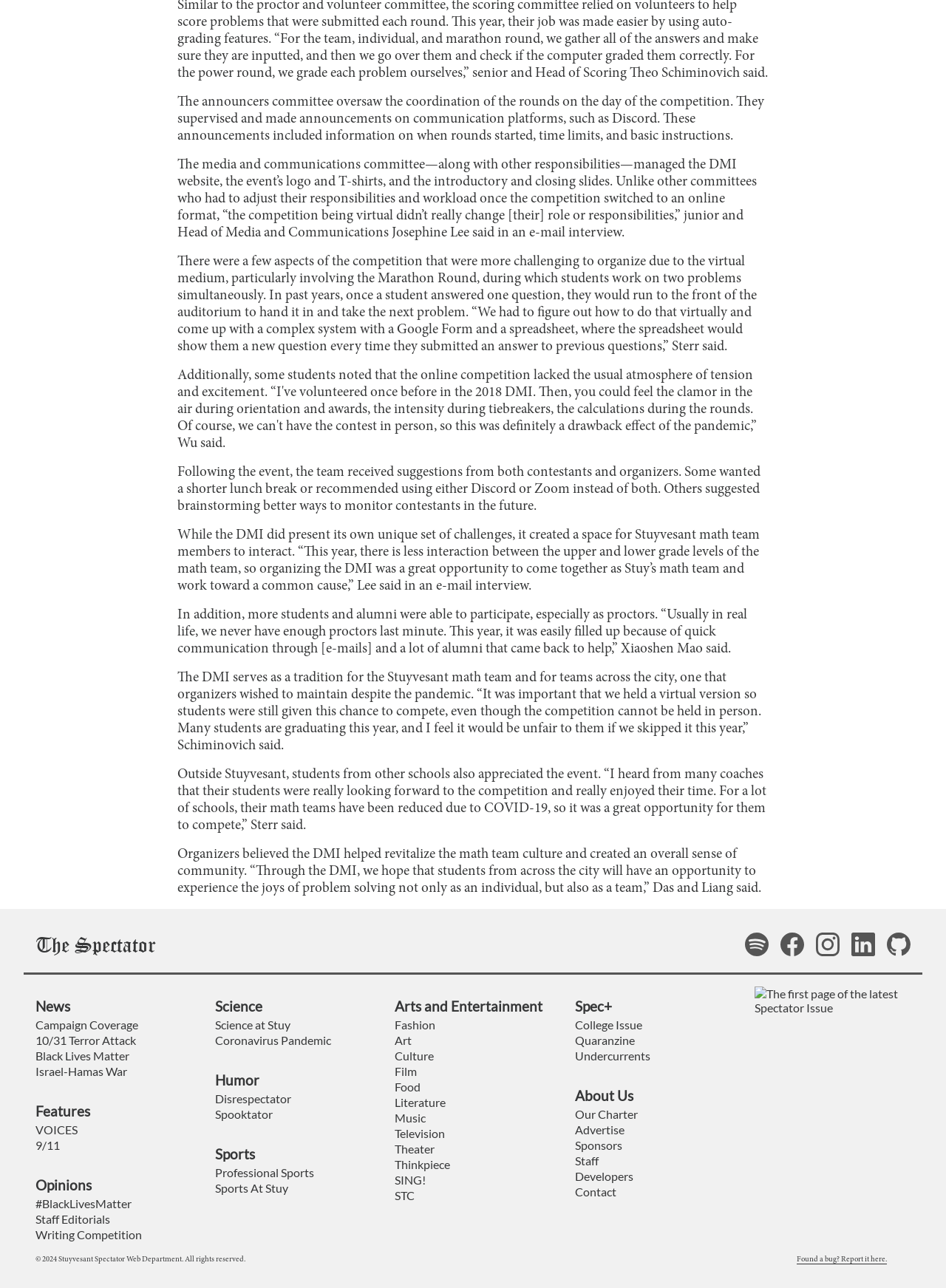What is the name of the math team mentioned in the article?
Please ensure your answer to the question is detailed and covers all necessary aspects.

The article mentions the Stuyvesant math team as the organizer of the DMI competition. This information can be found in the paragraphs describing the event.